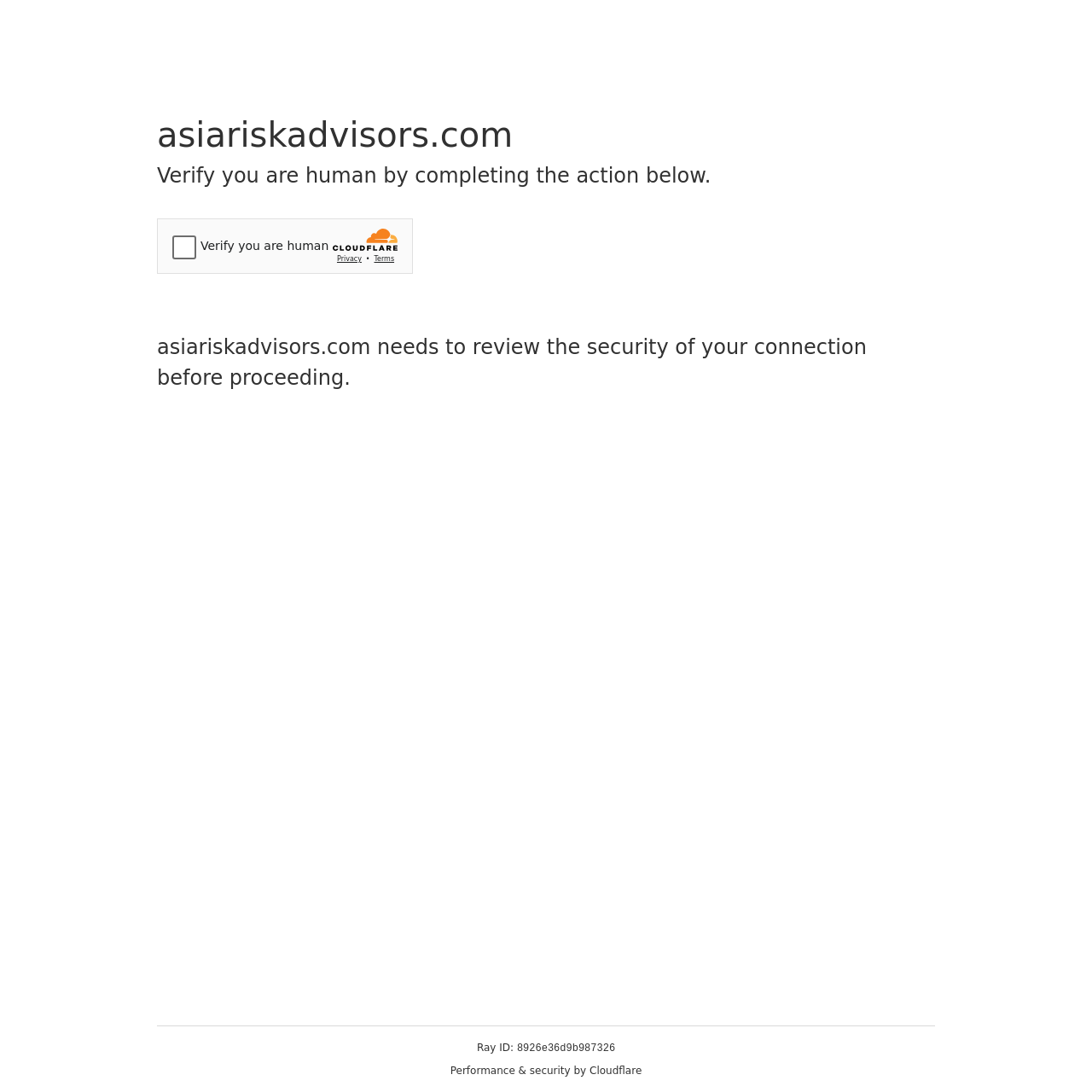What is the security challenge contained in?
Please provide a comprehensive and detailed answer to the question.

I inferred that the security challenge is contained in an iframe by looking at the iframe element with the description 'Widget containing a Cloudflare security challenge'. This suggests that the iframe is used to contain the security challenge.